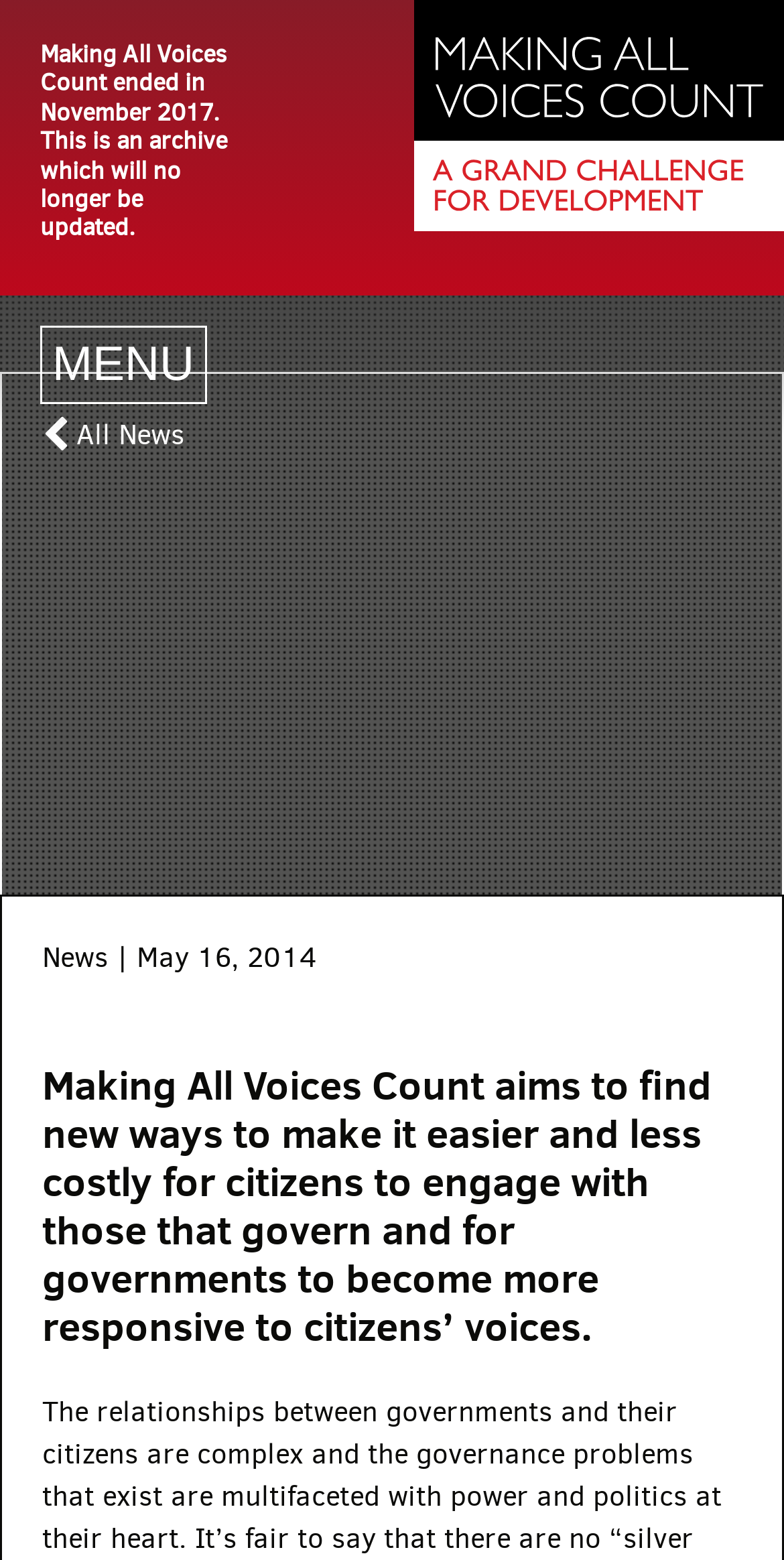Please provide the bounding box coordinates for the UI element as described: "parent_node: Toggle navigation". The coordinates must be four floats between 0 and 1, represented as [left, top, right, bottom].

[0.528, 0.0, 1.0, 0.064]